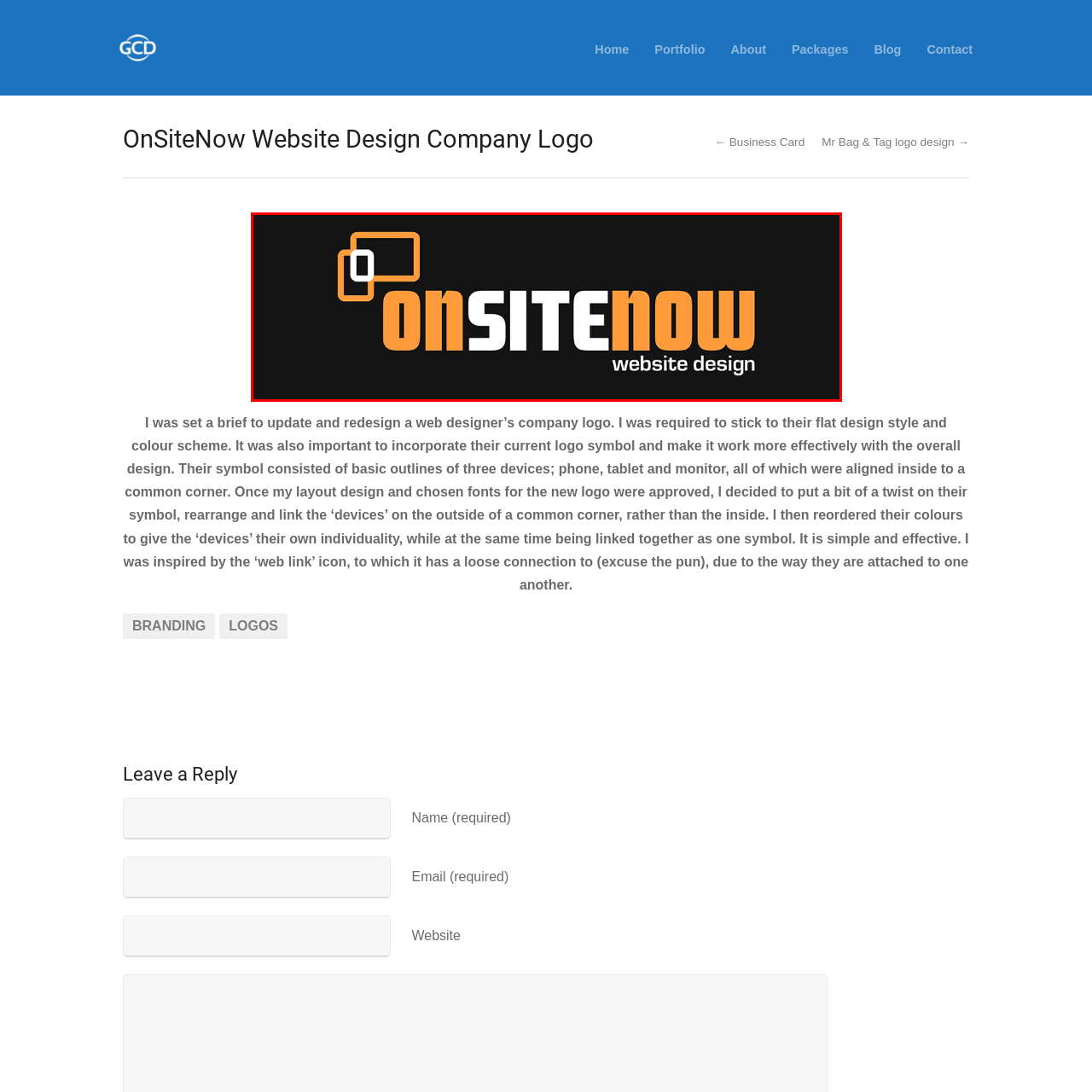Please examine the image highlighted by the red rectangle and provide a comprehensive answer to the following question based on the visual information present:
What devices are represented by the abstract shapes?

The abstract shapes above the name 'OnSiteNow' represent devices, specifically a phone, tablet, and monitor, which signify the company's focus on digital design and connectivity.